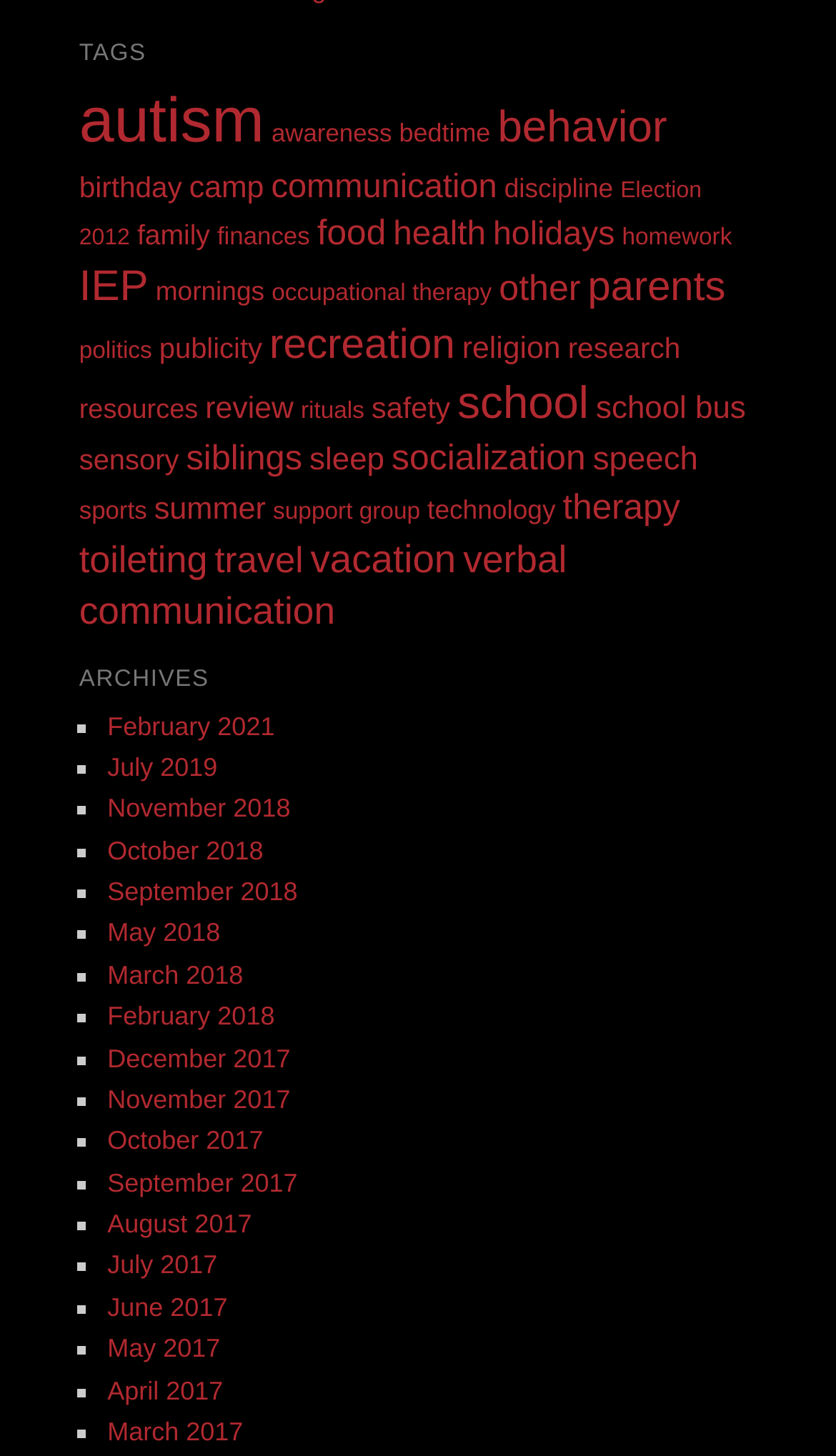Can you find the bounding box coordinates for the element that needs to be clicked to execute this instruction: "click on 'autism' tag"? The coordinates should be given as four float numbers between 0 and 1, i.e., [left, top, right, bottom].

[0.095, 0.06, 0.316, 0.108]